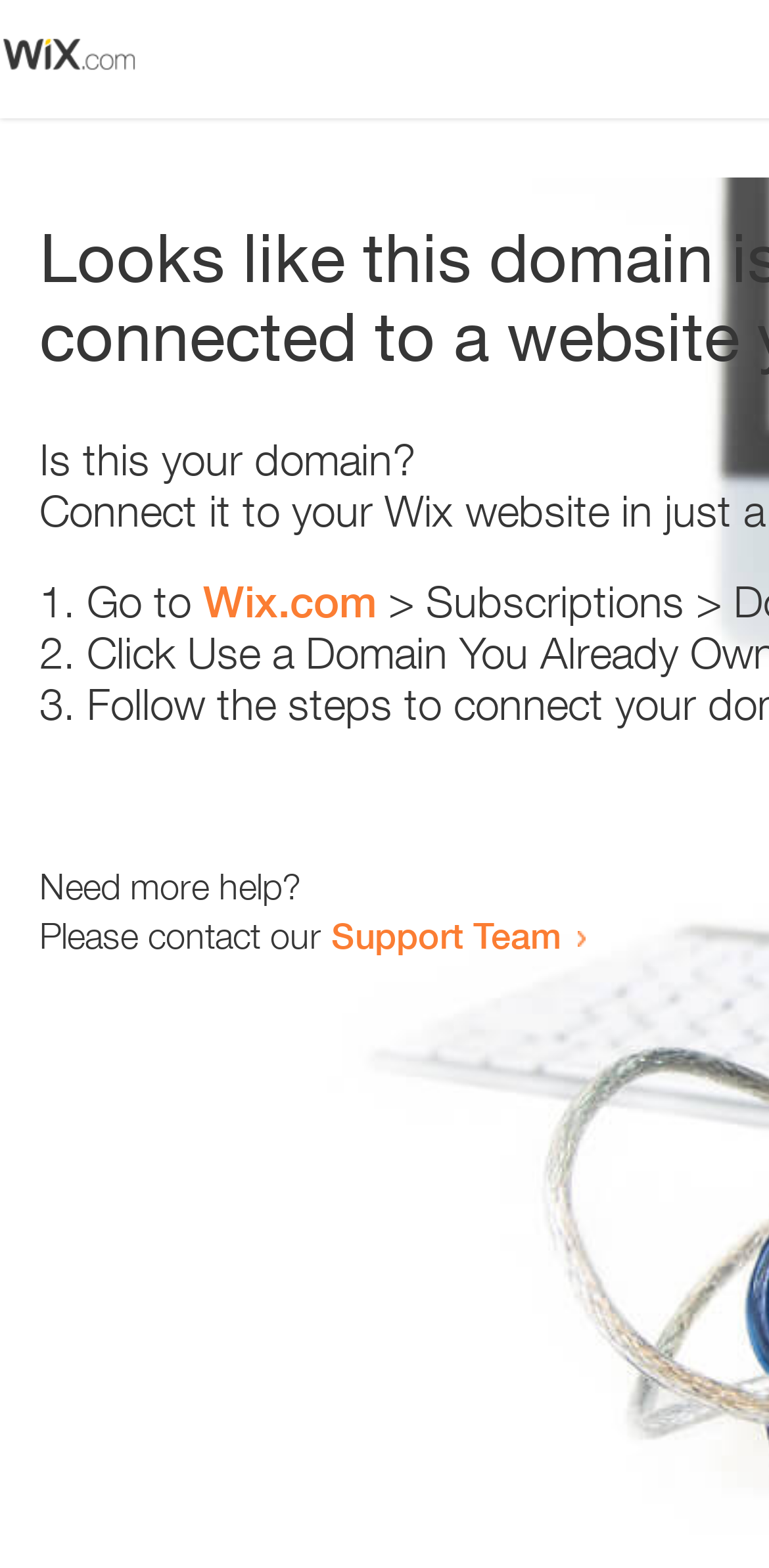Given the element description, predict the bounding box coordinates in the format (top-left x, top-left y, bottom-right x, bottom-right y). Make sure all values are between 0 and 1. Here is the element description: Support Team

[0.431, 0.582, 0.731, 0.61]